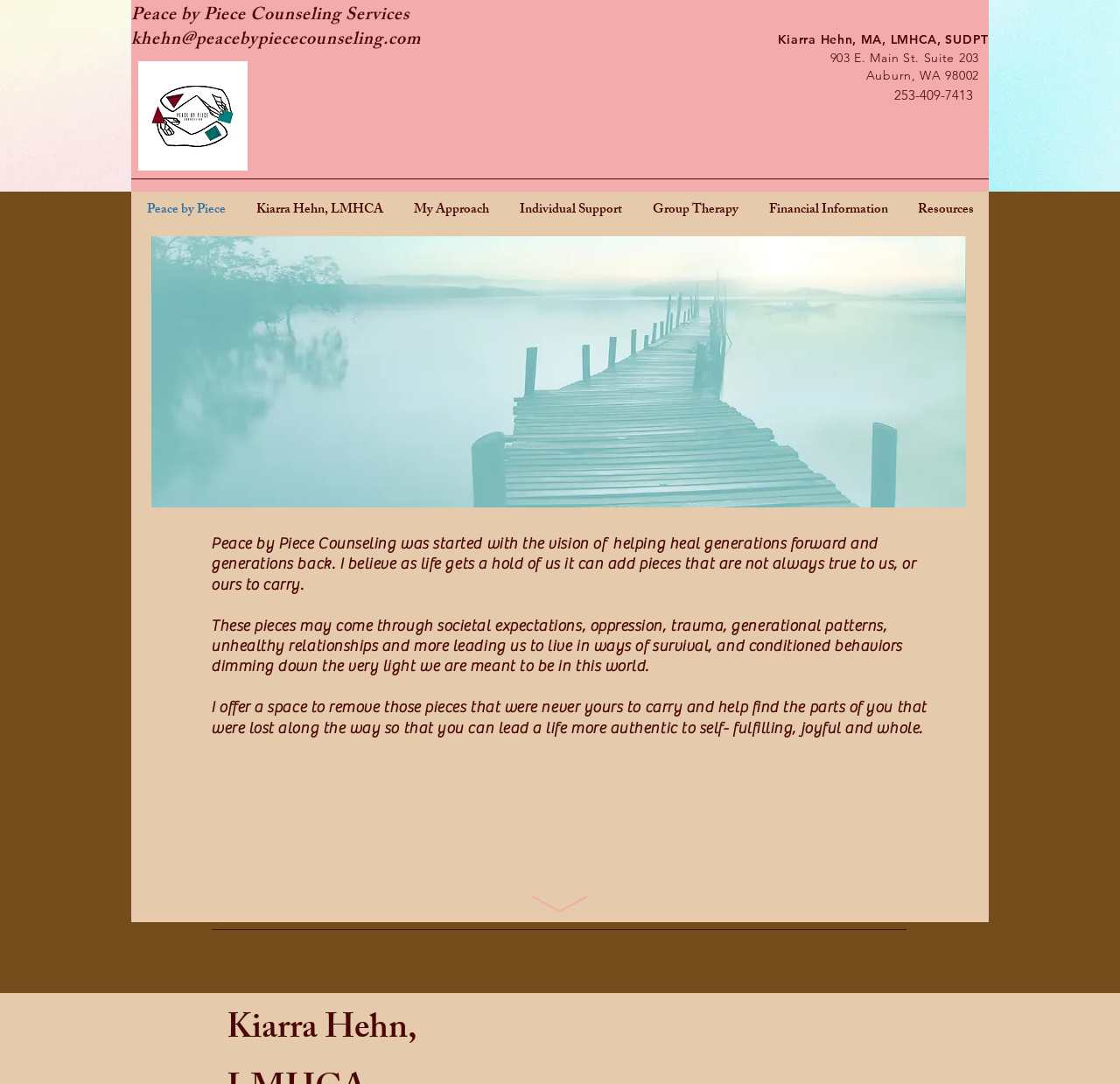What is the city and state of the therapy office?
Please answer the question with a detailed and comprehensive explanation.

I found the answer by looking at the StaticText element with the text 'Auburn, WA 98002' which is likely to be the city and state of the therapy office.